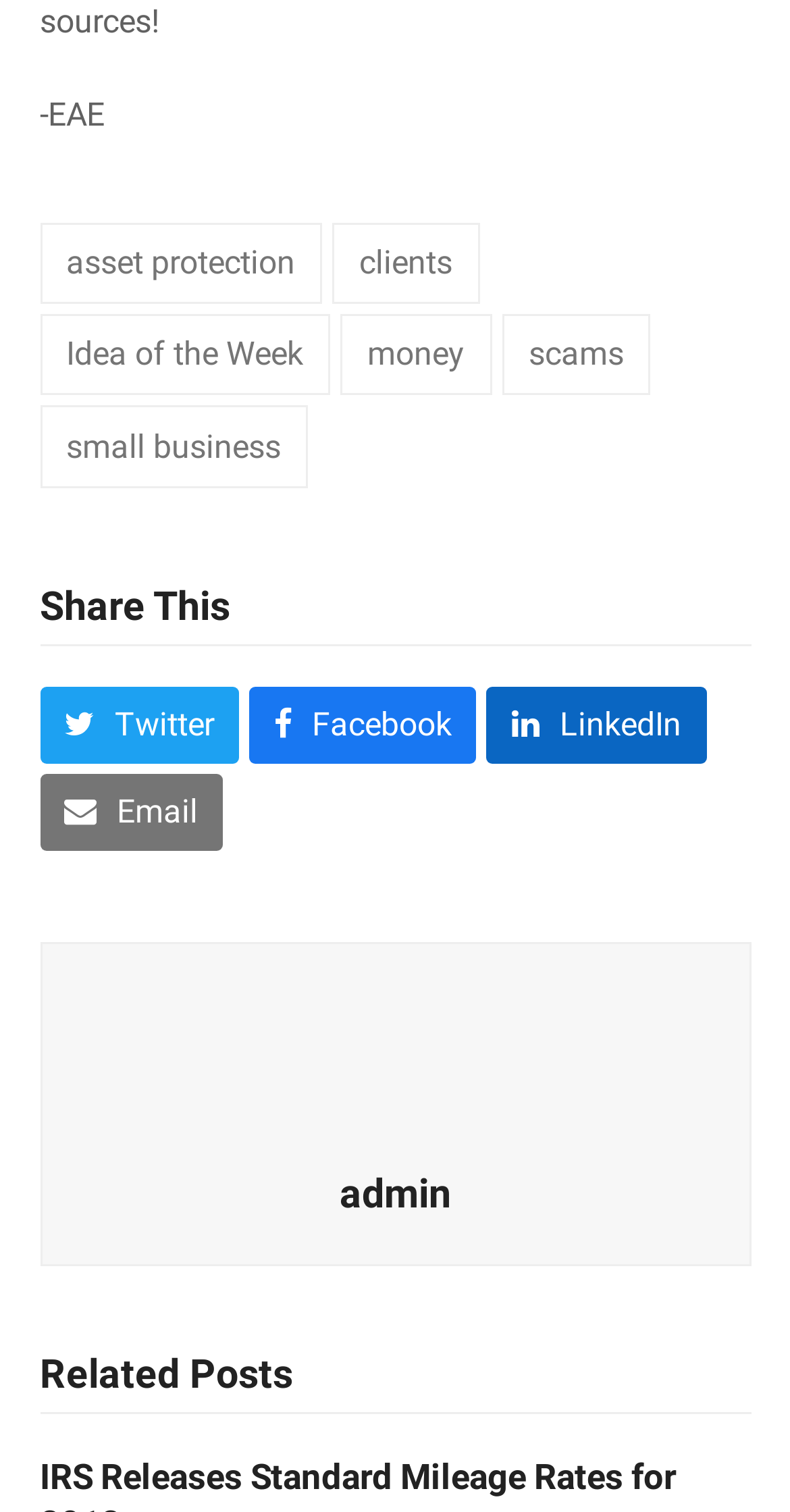Identify the bounding box coordinates of the part that should be clicked to carry out this instruction: "Click on asset protection".

[0.05, 0.147, 0.408, 0.201]